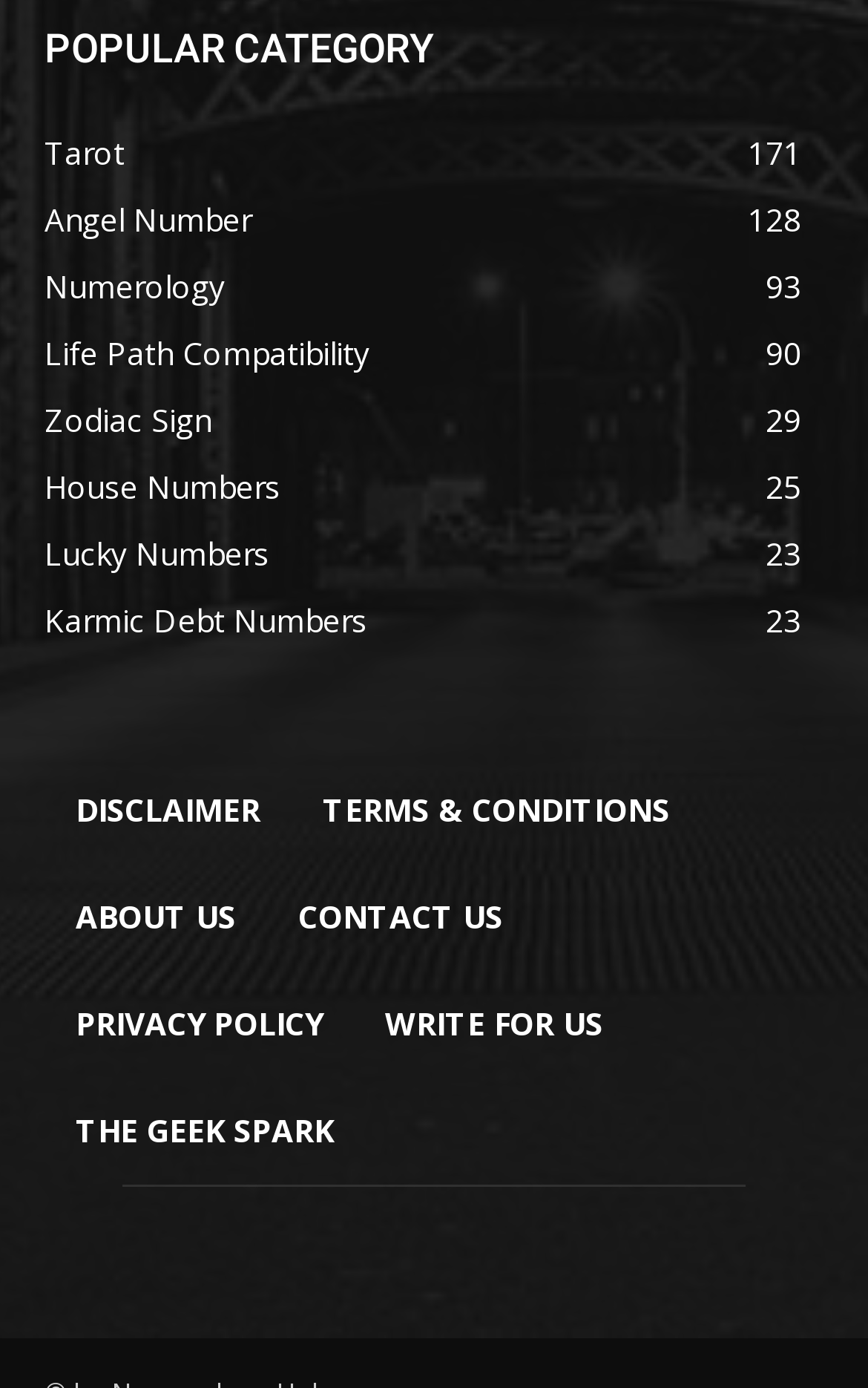Determine the bounding box coordinates for the UI element matching this description: "The Geek Spark".

[0.051, 0.777, 0.421, 0.854]